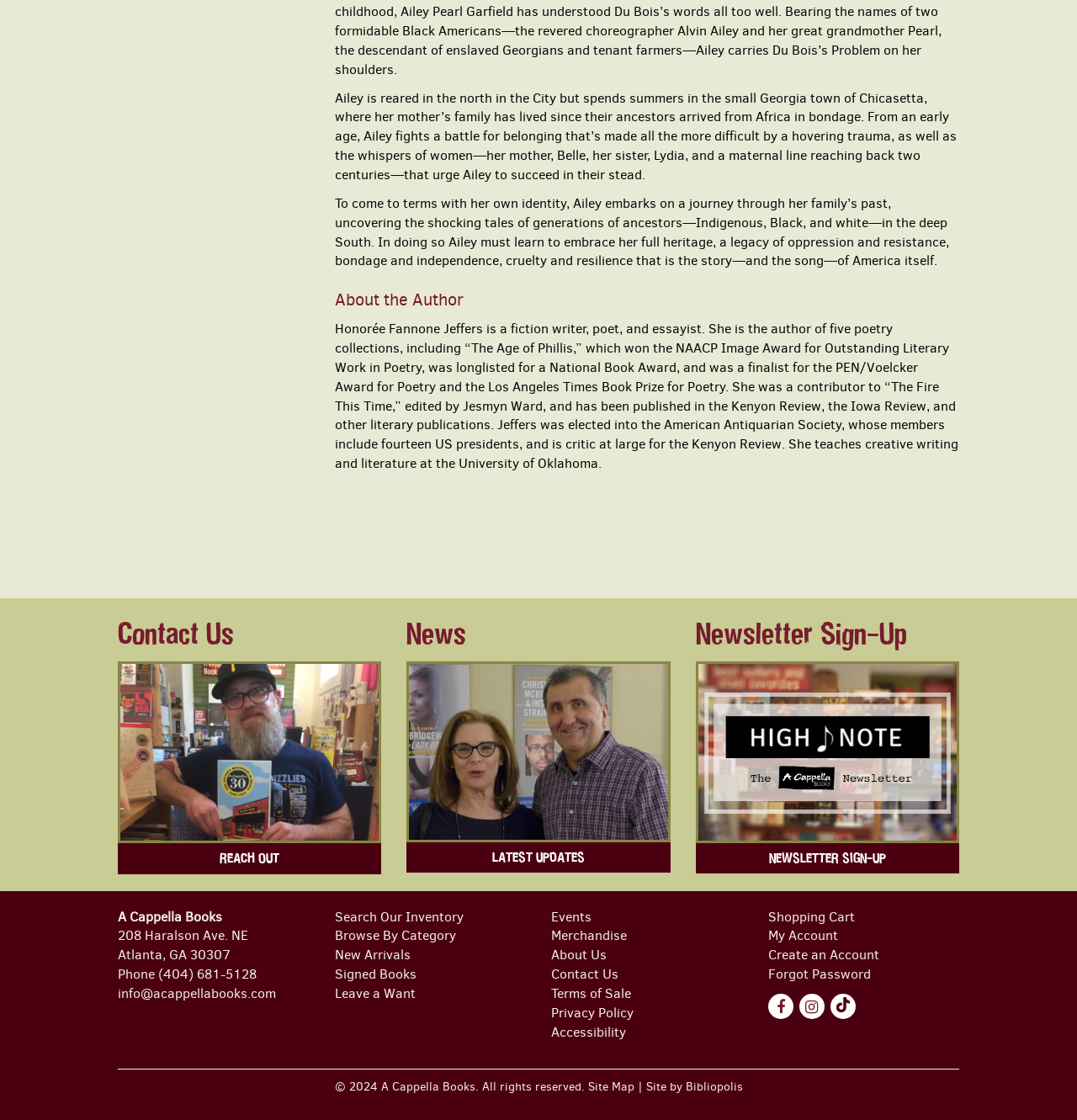Identify the bounding box for the element characterized by the following description: "parent_node: Professional Members".

None